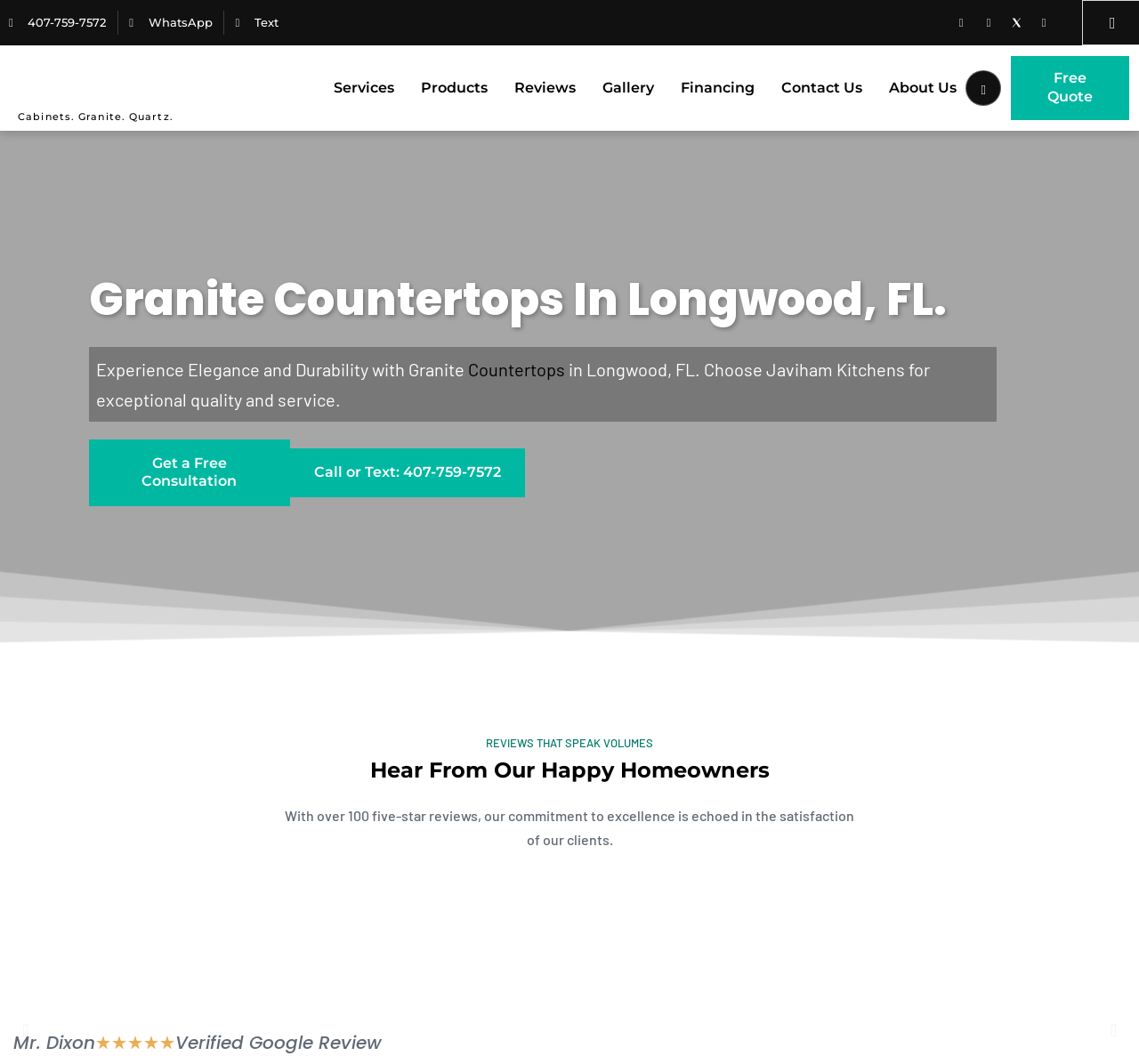Respond to the question below with a single word or phrase:
What is the topic of the reviews section?

Javiham Kitchens' services